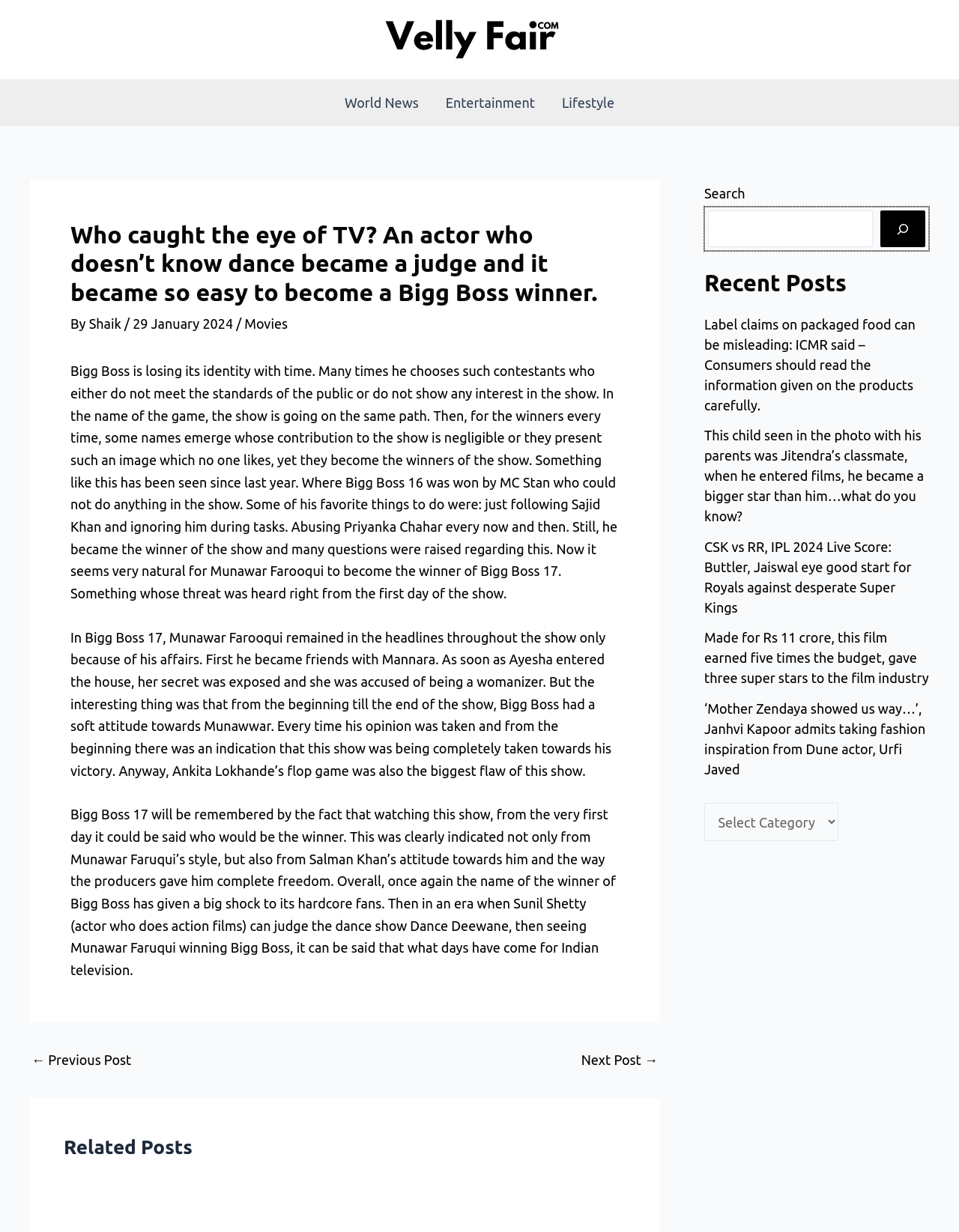What is the name of the actor who became a judge on a dance show?
Based on the image, give a concise answer in the form of a single word or short phrase.

Sunil Shetty